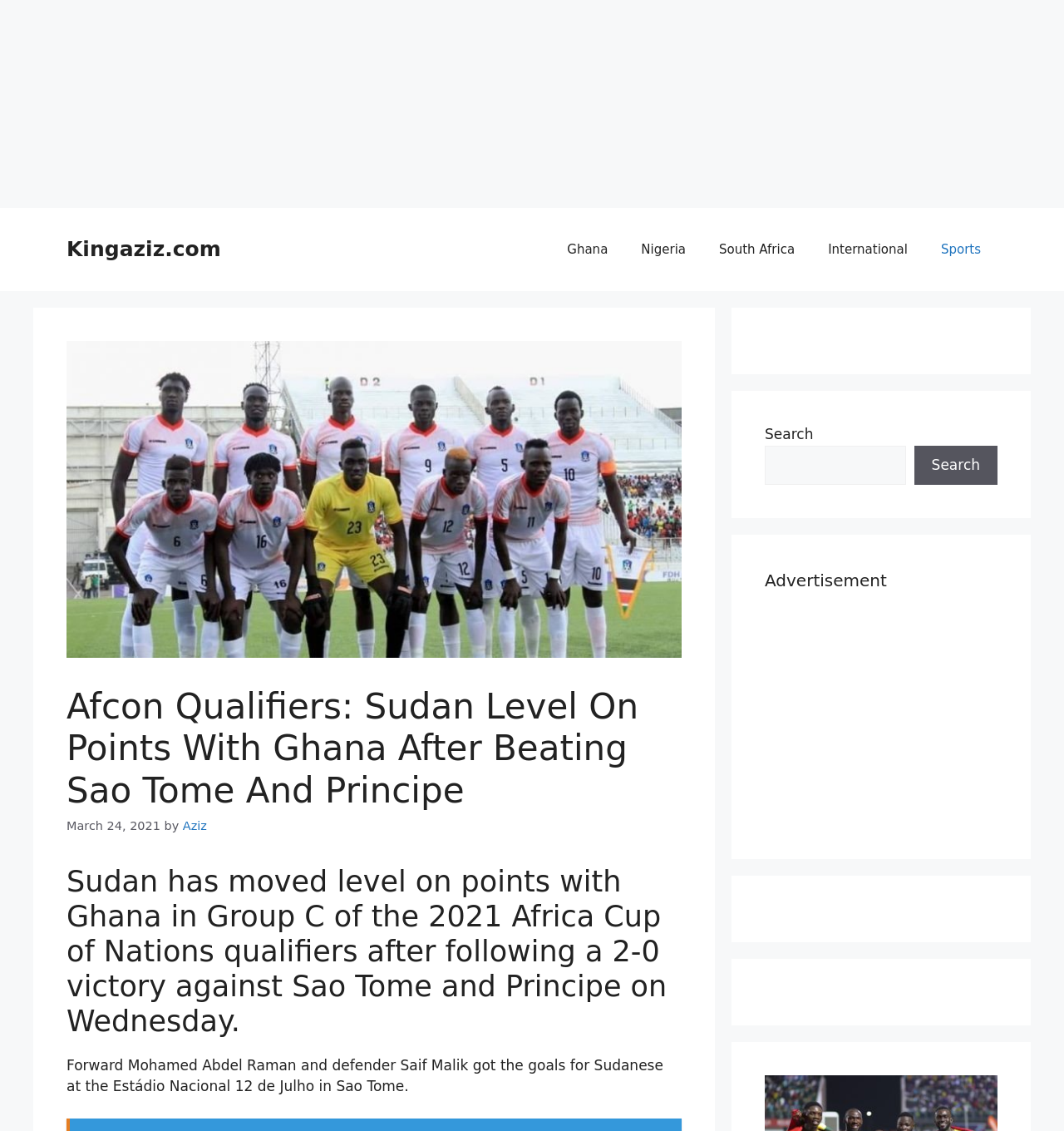Locate the bounding box of the UI element based on this description: "Nigeria". Provide four float numbers between 0 and 1 as [left, top, right, bottom].

[0.587, 0.199, 0.66, 0.243]